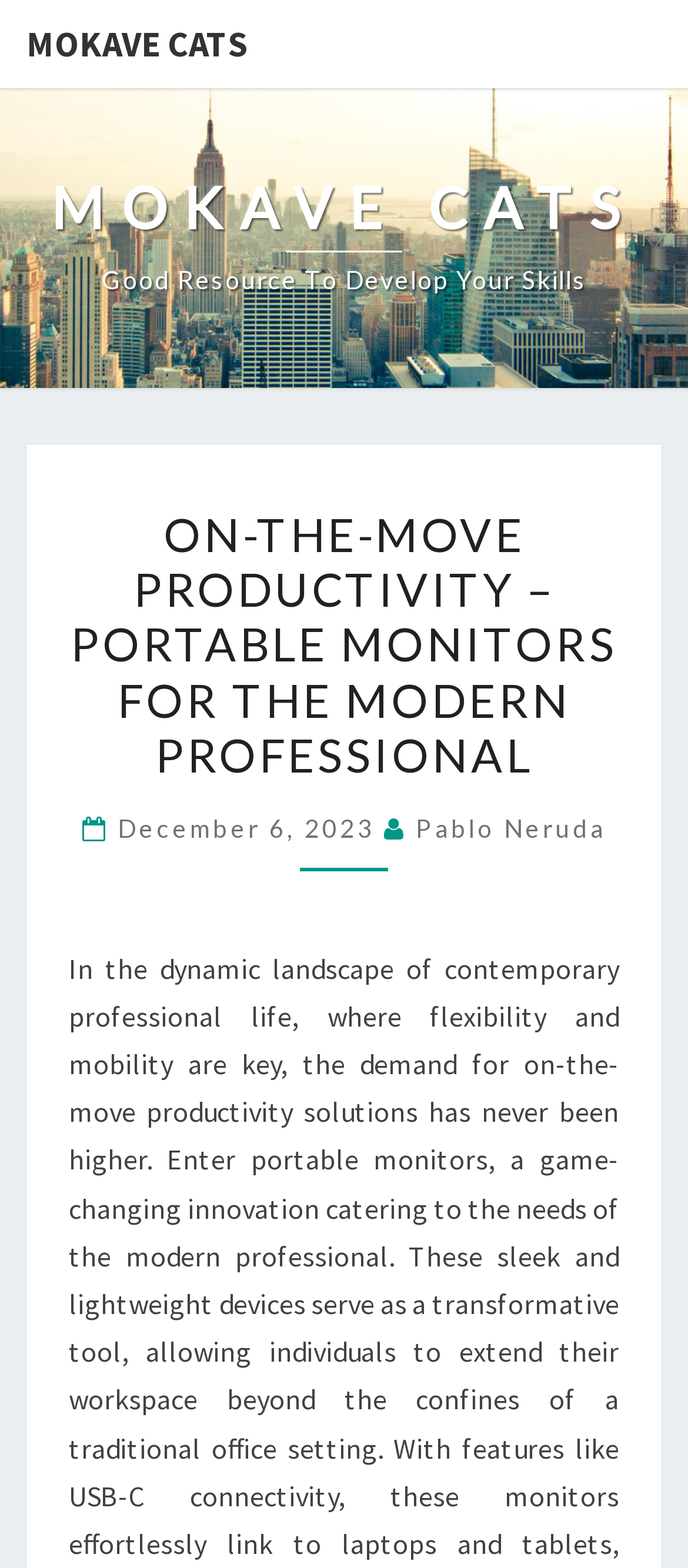Who is the author of the article?
Please provide a comprehensive answer based on the contents of the image.

The author of the article can be found at the bottom of the article title, where it says 'Pablo Neruda' in a link format, along with the date of publication.